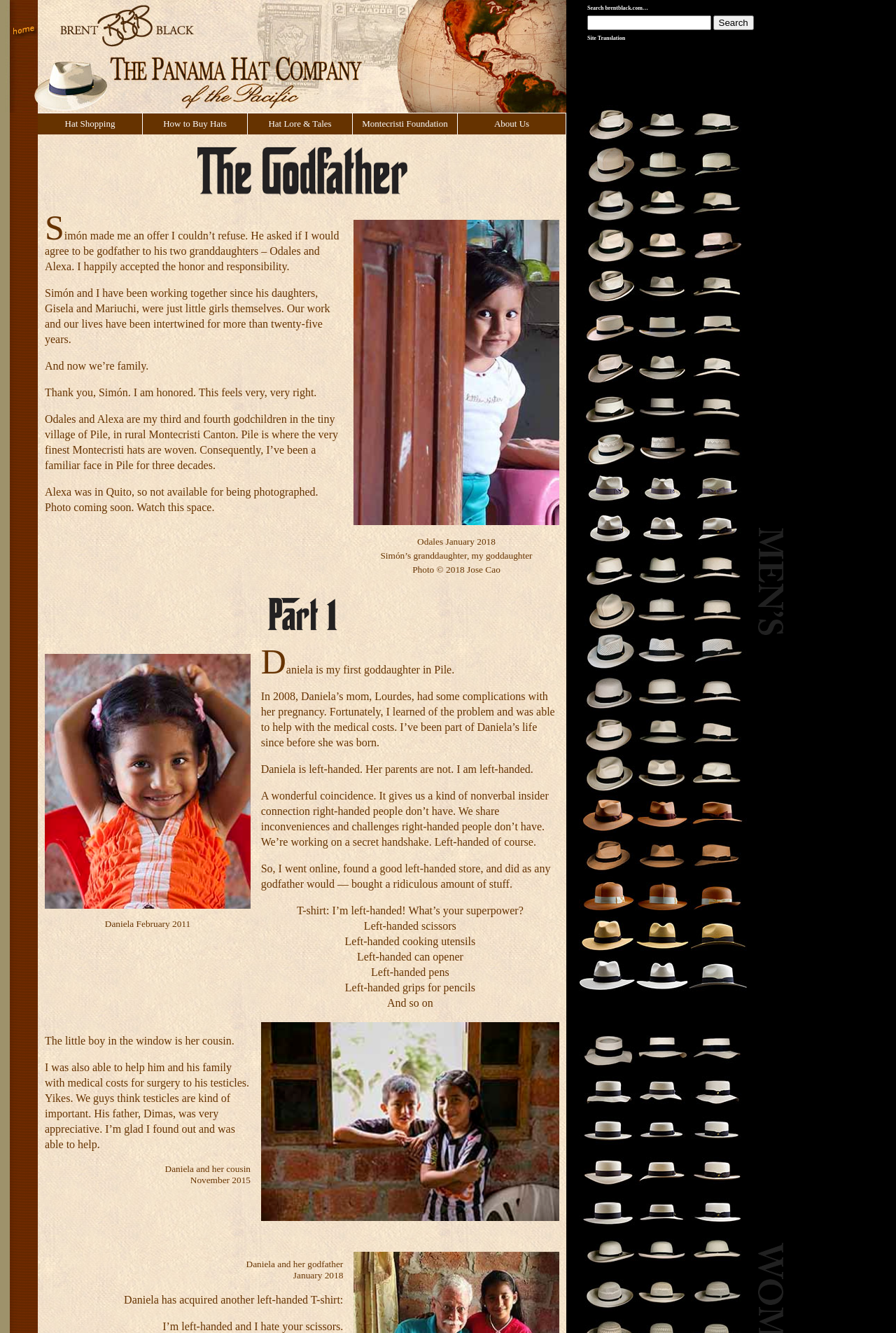Identify the bounding box coordinates for the element you need to click to achieve the following task: "Click on the Classic Fedora link". Provide the bounding box coordinates as four float numbers between 0 and 1, in the form [left, top, right, bottom].

[0.646, 0.1, 0.837, 0.109]